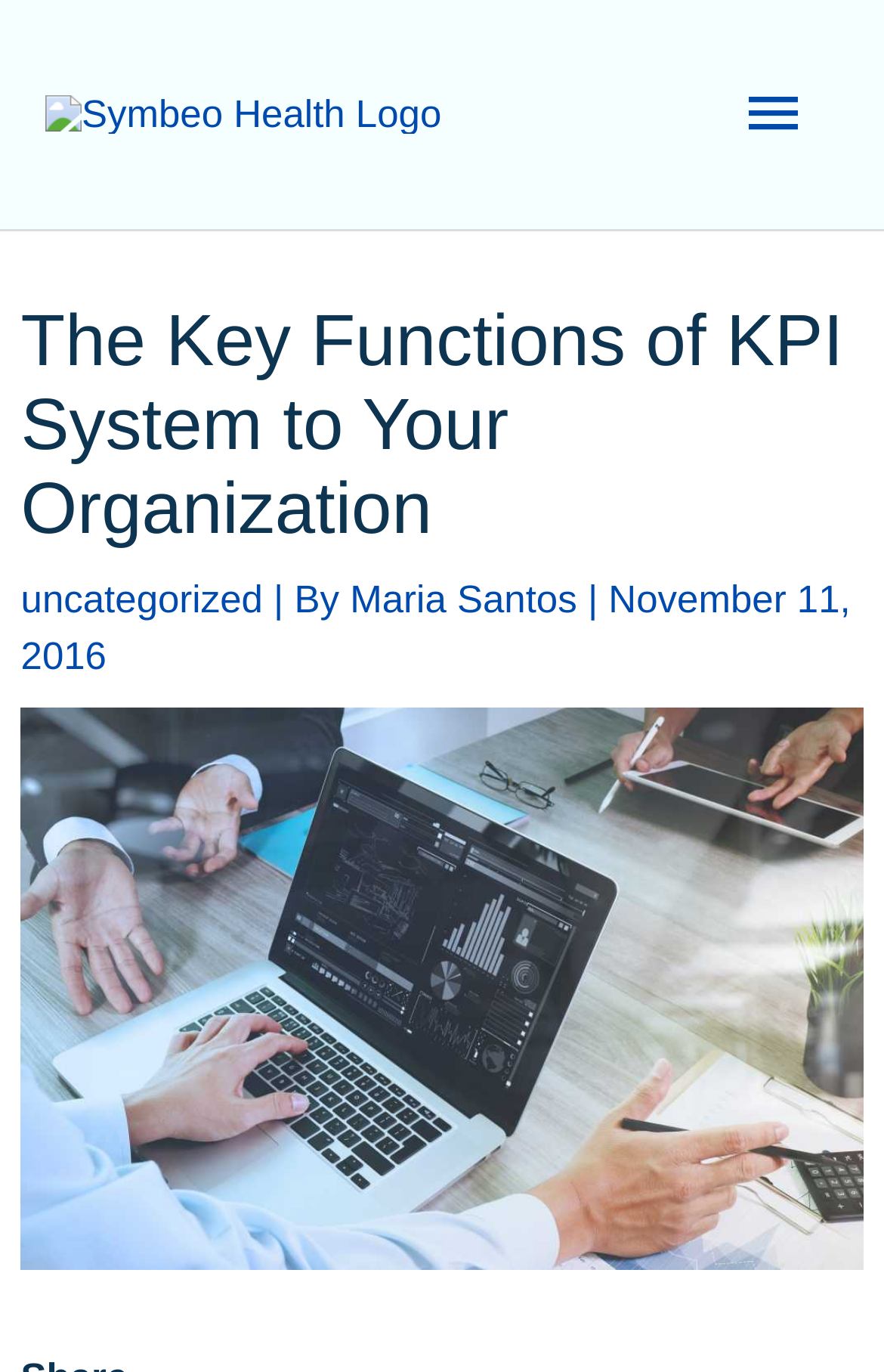Offer an extensive depiction of the webpage and its key elements.

The webpage is about KPI software and its importance to businesses. At the top left corner, there is a logo of Symbeo Health, which is a clickable link. To the right of the logo, there is a main menu button that can be expanded to reveal more options. 

Below the logo and the main menu button, there is a header section that spans almost the entire width of the page. Within this section, there is a prominent heading that reads "The Key Functions of KPI System to Your Organization". 

Underneath the heading, there are three elements aligned horizontally. On the left, there is a link to the category "uncategorized". In the middle, there is a static text that says "By". To the right, there is a link to the author "Maria Santos". 

Further down, there is a static text that displays the date "November 11, 2016".